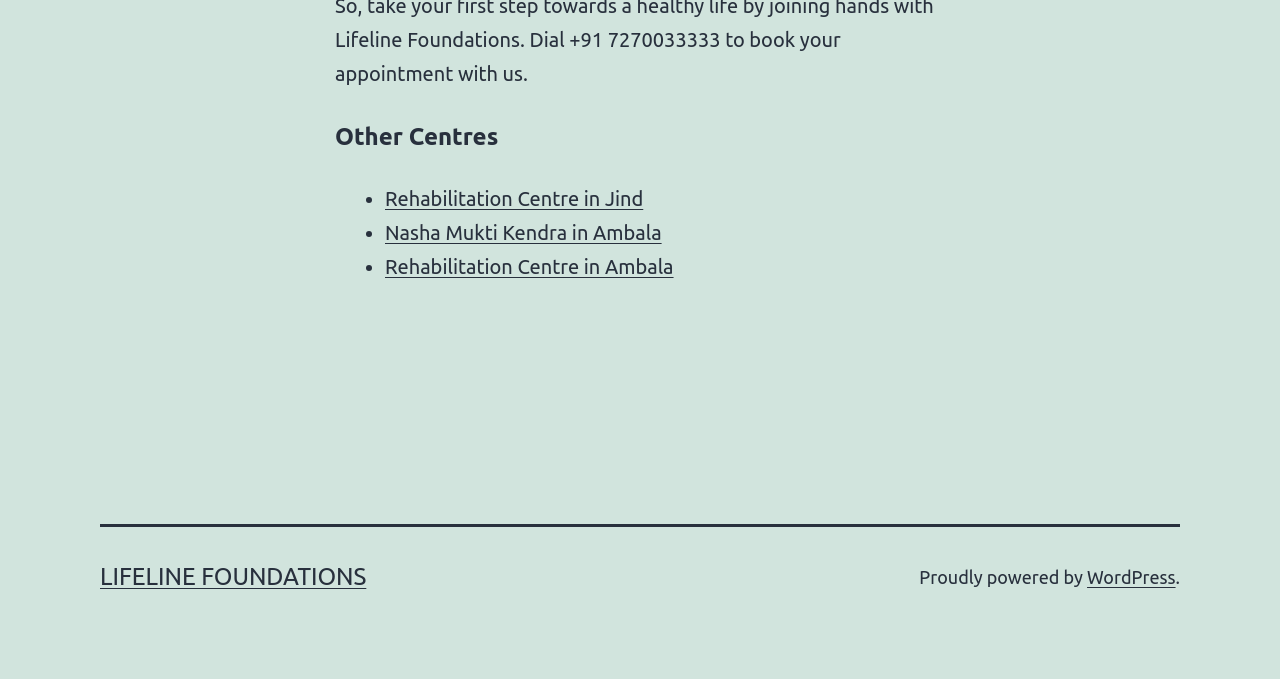What is the name of the organization?
Give a single word or phrase as your answer by examining the image.

LIFELINE FOUNDATIONS